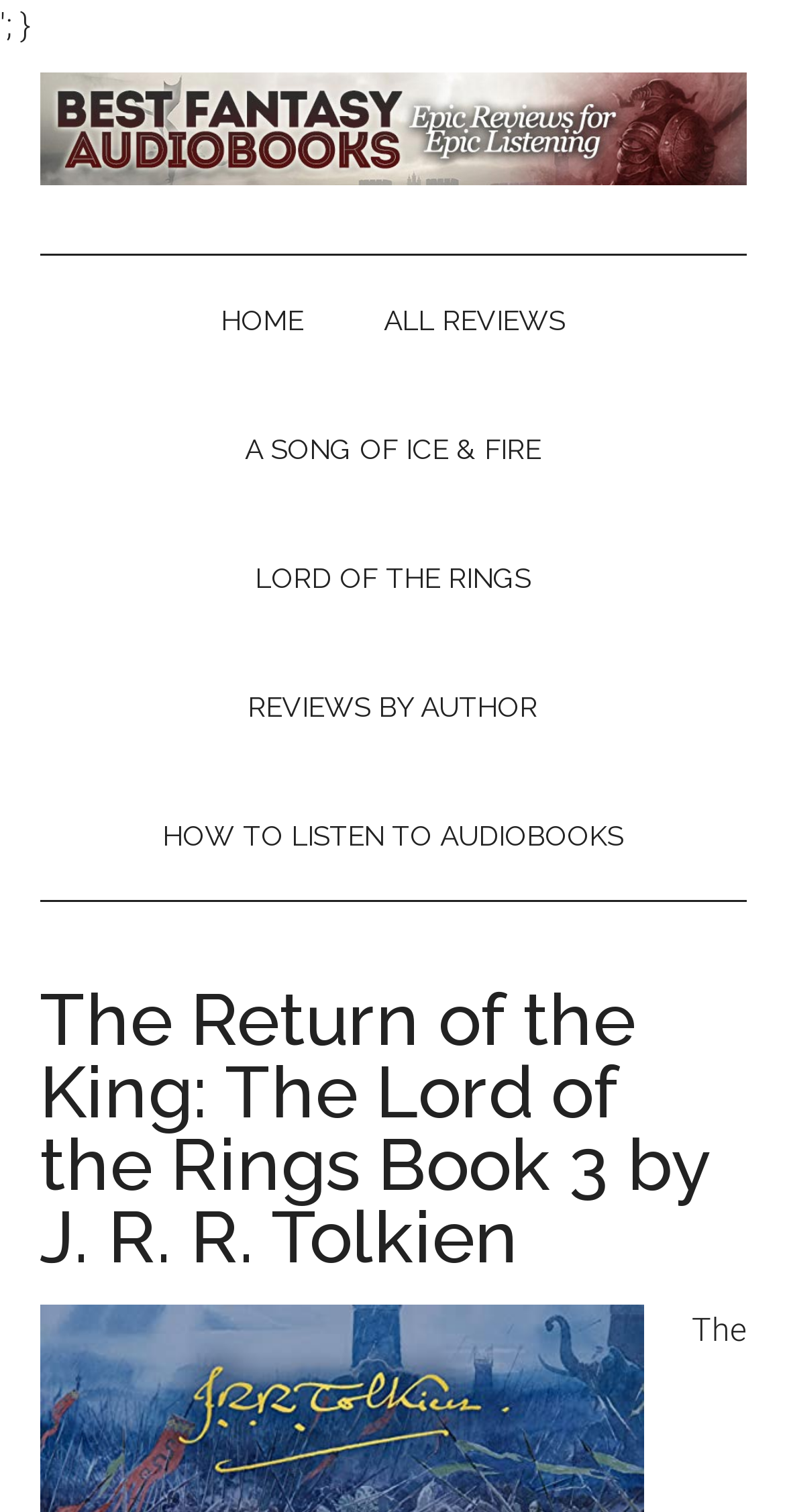What is the main topic of this webpage?
Based on the image, provide your answer in one word or phrase.

The Return of the King Audiobook